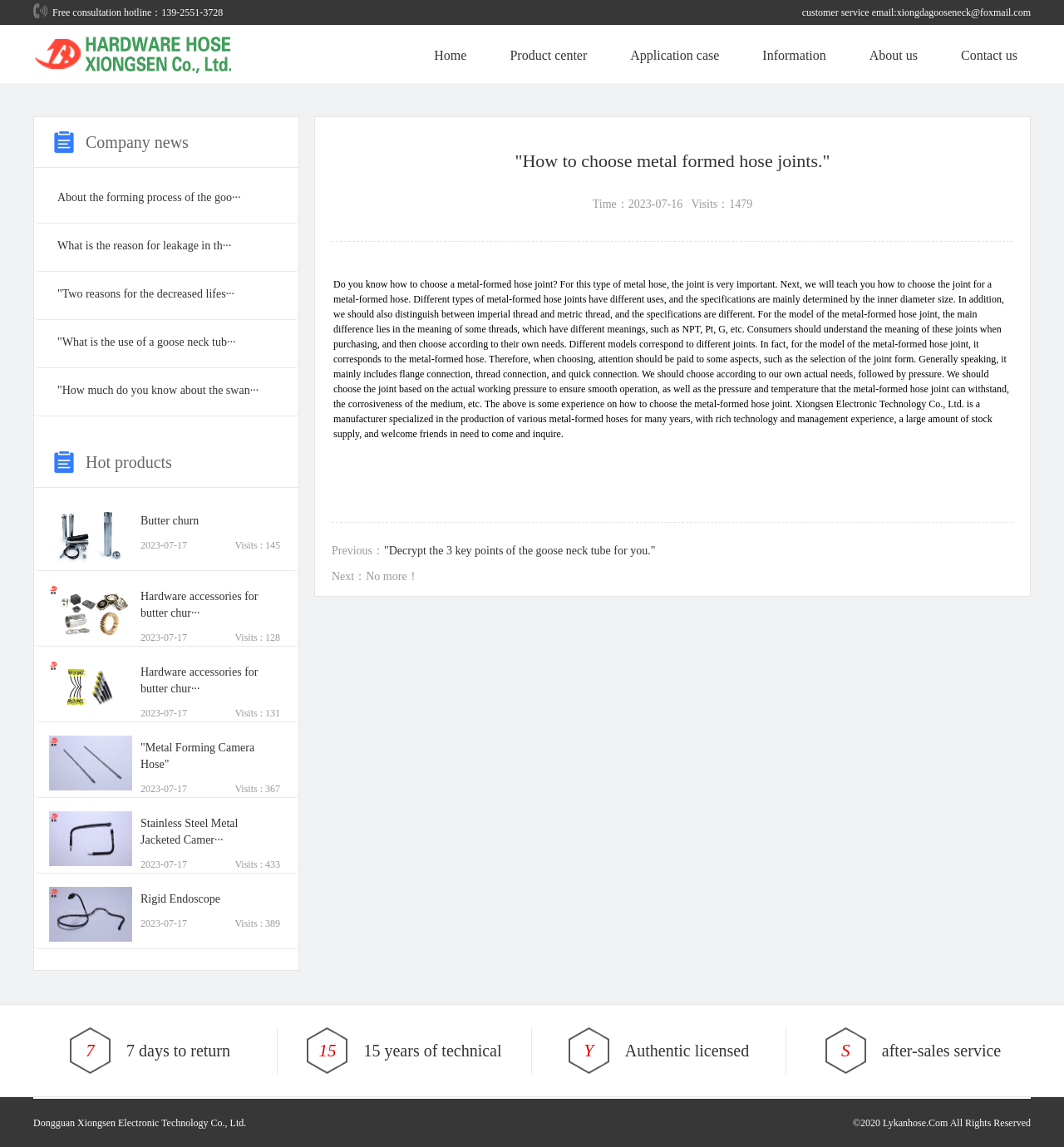Can you find the bounding box coordinates of the area I should click to execute the following instruction: "Click the 'Contact us' link"?

[0.895, 0.025, 0.964, 0.072]